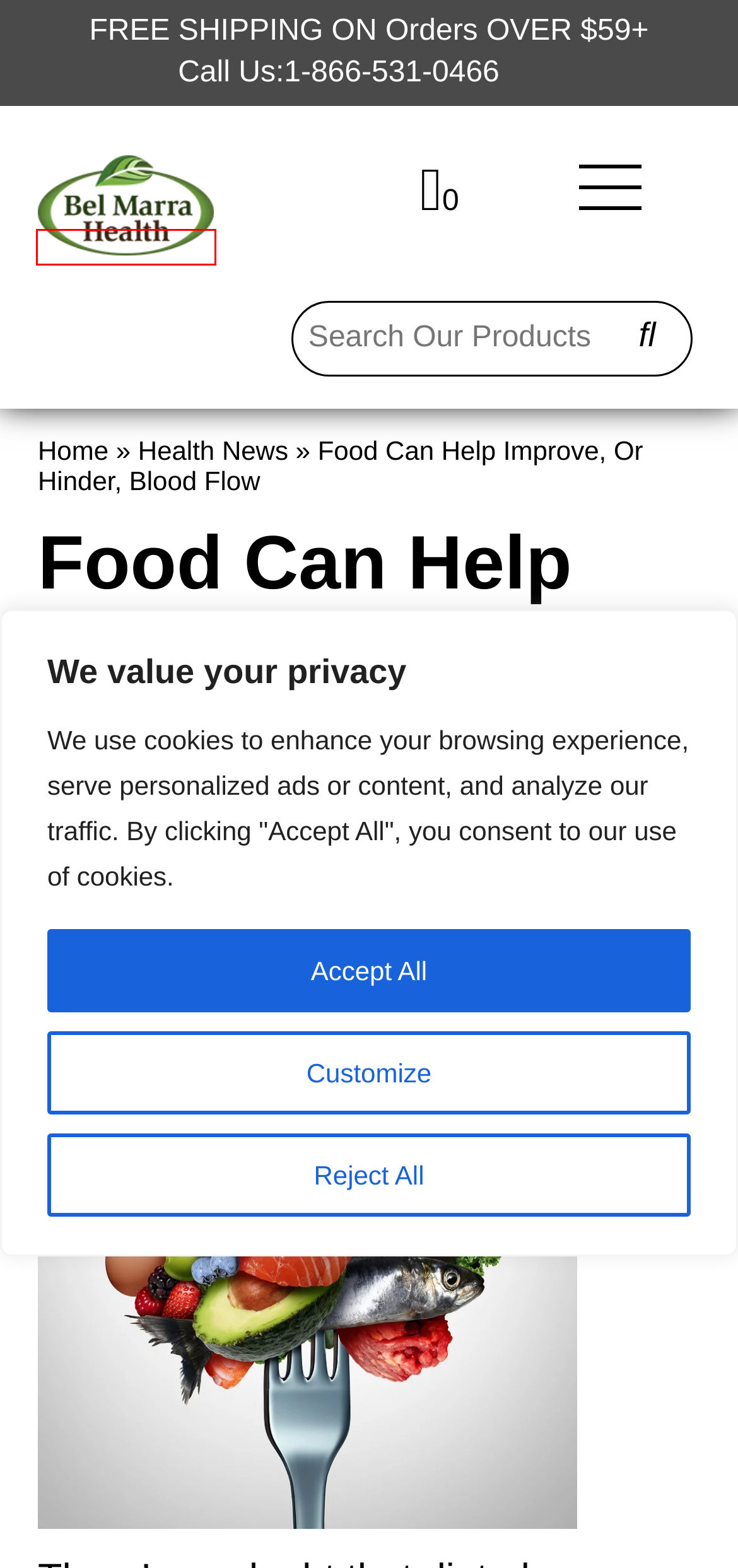Consider the screenshot of a webpage with a red bounding box around an element. Select the webpage description that best corresponds to the new page after clicking the element inside the red bounding box. Here are the candidates:
A. Brain Function Advice and Natural Remedies - Bel Marra Health
B. Bel Marra Health - Breaking Health News and Health Information
C. Cancer Advice and Natural Remedies - Bel Marra Health
D. Anti-Aging Advice and Natural Remedies - Bel Marra Health
E. Health News Archives - Bel Marra Health - Breaking Health News and Health Information
F. Mat Lecompte, Author at Bel Marra Health - Breaking Health News and Health Information
G. Dr Victor Marchione M.D. - Bel Marra Health
H. Dr. Craig M. Mintzer M.D. - Bel Marra Health

B